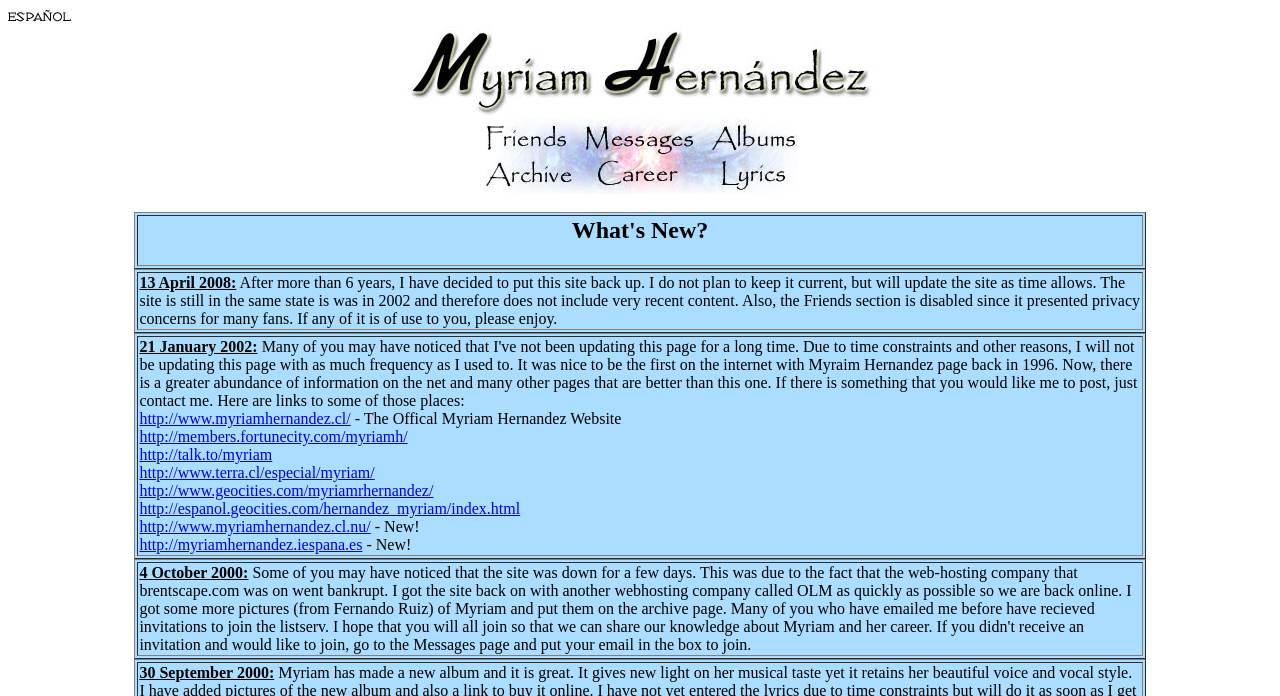What is the name of the Chilean singer?
Provide a detailed and extensive answer to the question.

Based on the webpage's content, specifically the static text 'Myriam Hernandez, Myriam Hern�ndez, Myriam, Miriam Hernandez, Chile, Chilean Singer, Chileana, cantante, musica', it is clear that the webpage is about a Chilean singer named Myriam Hernandez.